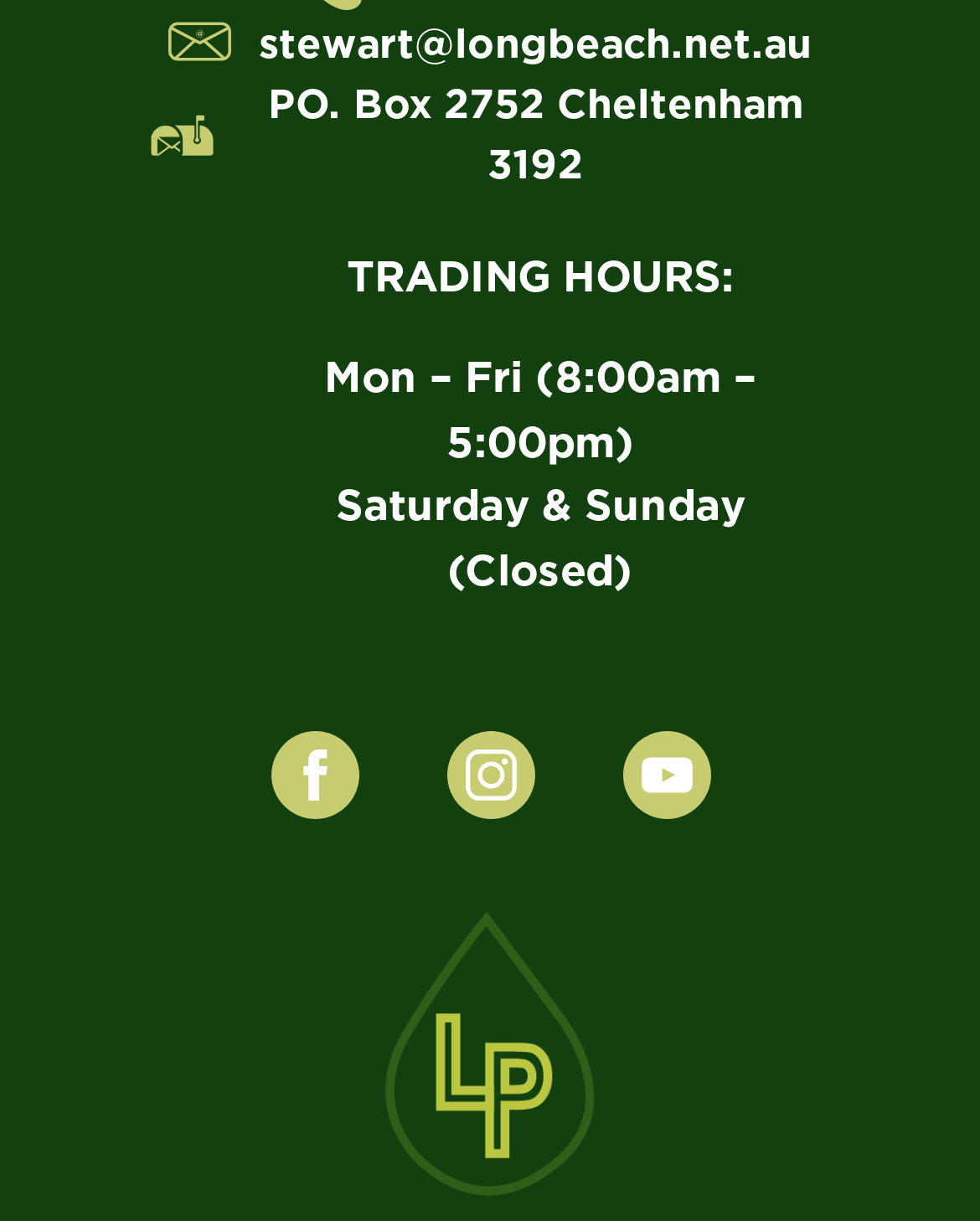Please provide a detailed answer to the question below by examining the image:
Are the social media icons located at the top of the page?

I checked the bounding box coordinates of the social media icons and found that they are located at a y-coordinate of around 0.563, which is not at the top of the page. The top of the page has elements with y-coordinates closer to 0.